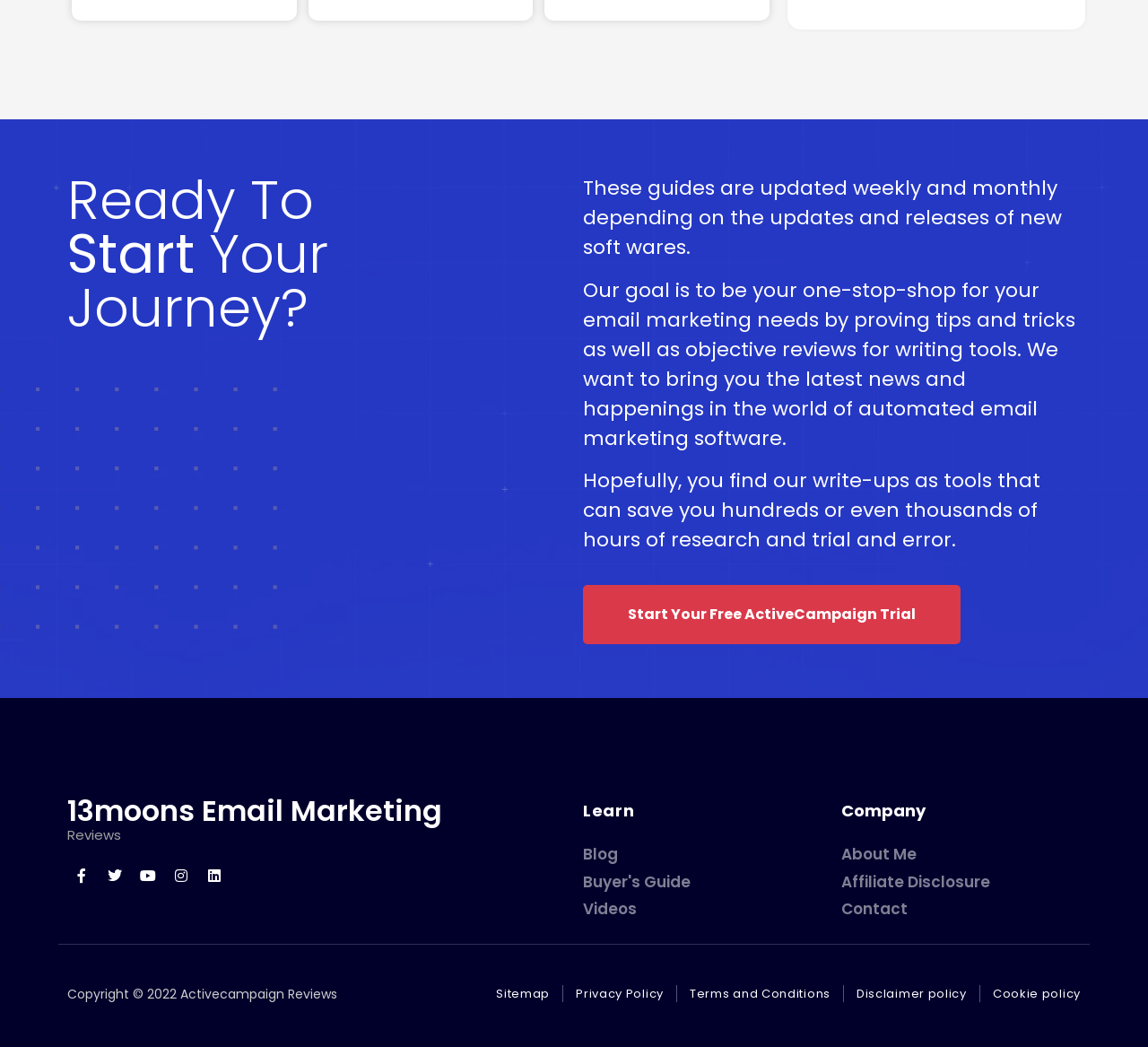Identify the bounding box coordinates of the part that should be clicked to carry out this instruction: "Learn about the company".

[0.732, 0.806, 0.938, 0.828]